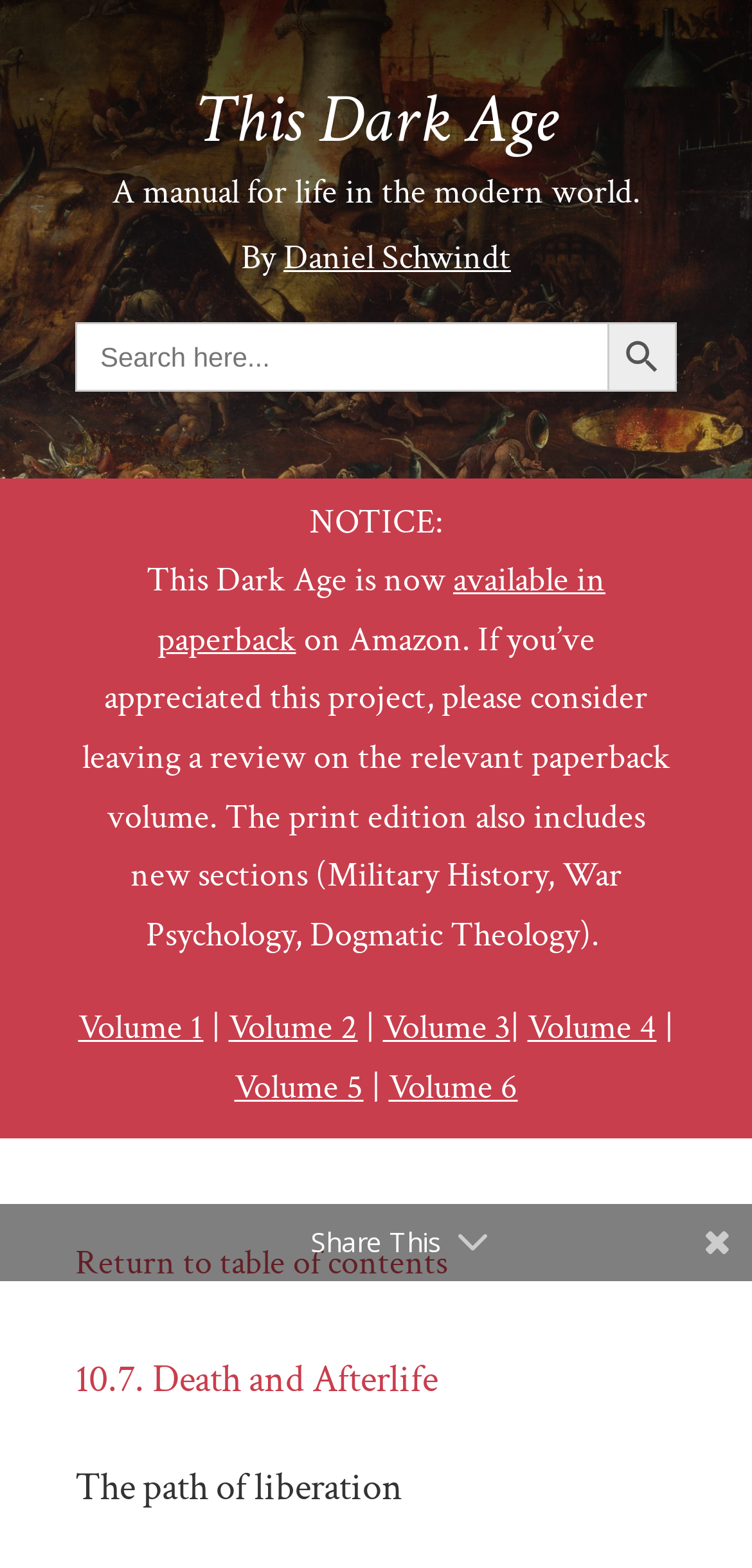Respond with a single word or phrase:
What is the name of the current section?

The path of liberation